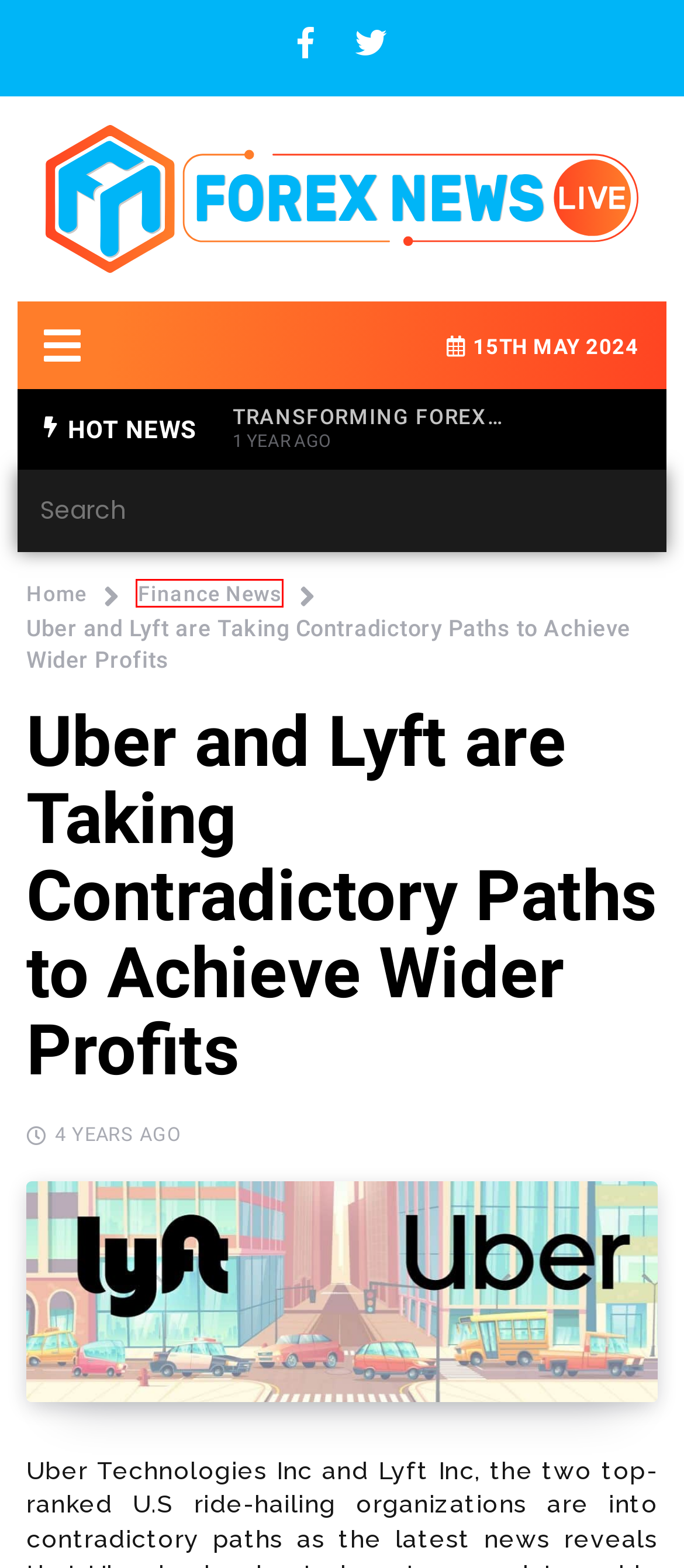A screenshot of a webpage is given, featuring a red bounding box around a UI element. Please choose the webpage description that best aligns with the new webpage after clicking the element in the bounding box. These are the descriptions:
A. Reviews Archives - ForexNewsLive
B. Education News | Get News on Education, Tech & Educational System
C. Press Release on Crypto, Forex & Finance Market | ForexNewsLive
D. Forex vs. Stocks: which market offers better opportunities for Indian traders?
E. Will Bitcoin SV Manages to Hold the Current Bullish Influence?
F. Read Forex News Live, Reviews, Price Charts With Crypto & Finance News
G. Do forex traders in Dubai enjoy tax exemption?
H. Finance News | Get News on Finance Market, FinTech, & Financial Firms

H